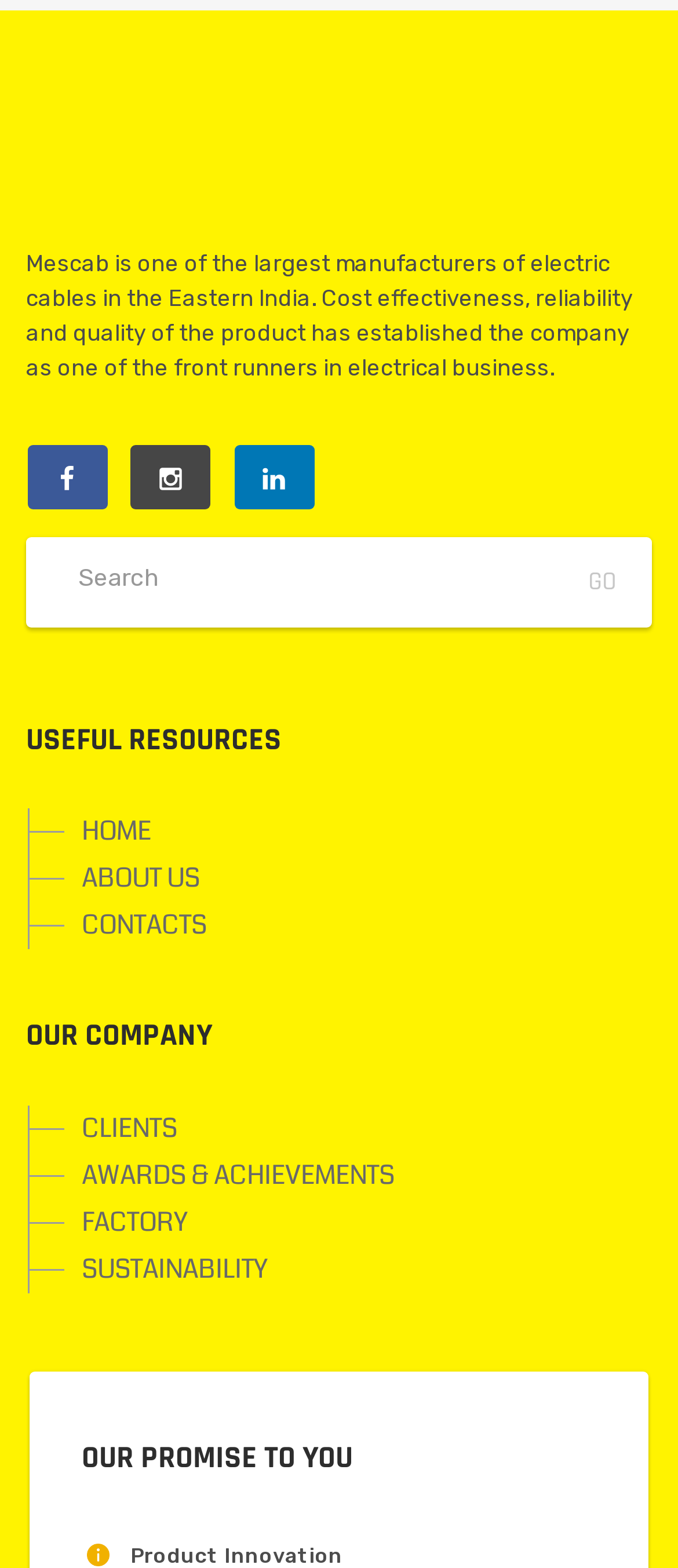How many links are there in the 'OUR COMPANY' section?
Please provide a single word or phrase answer based on the image.

5